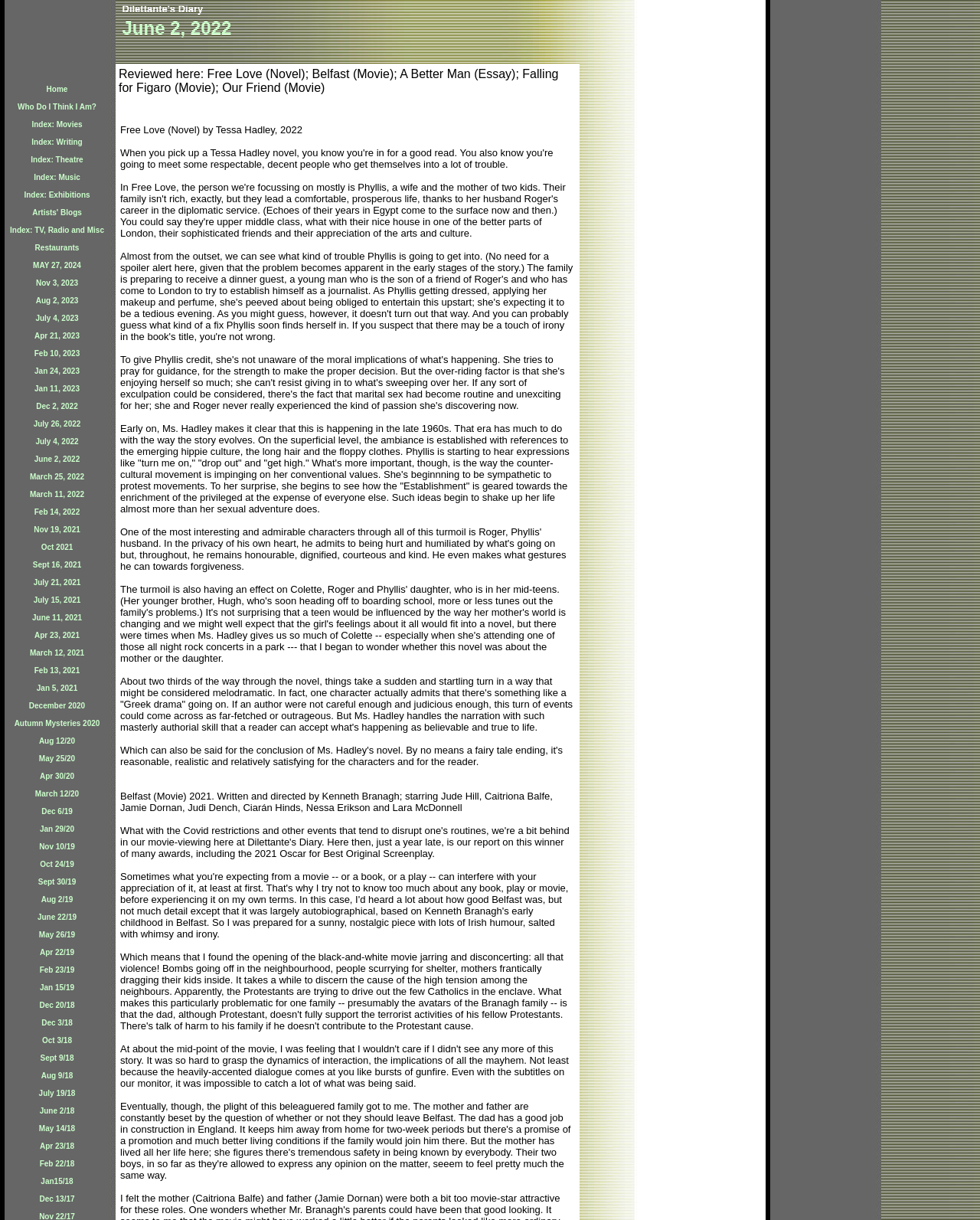Bounding box coordinates are specified in the format (top-left x, top-left y, bottom-right x, bottom-right y). All values are floating point numbers bounded between 0 and 1. Please provide the bounding box coordinate of the region this sentence describes: July 15, 2021

[0.034, 0.485, 0.082, 0.496]